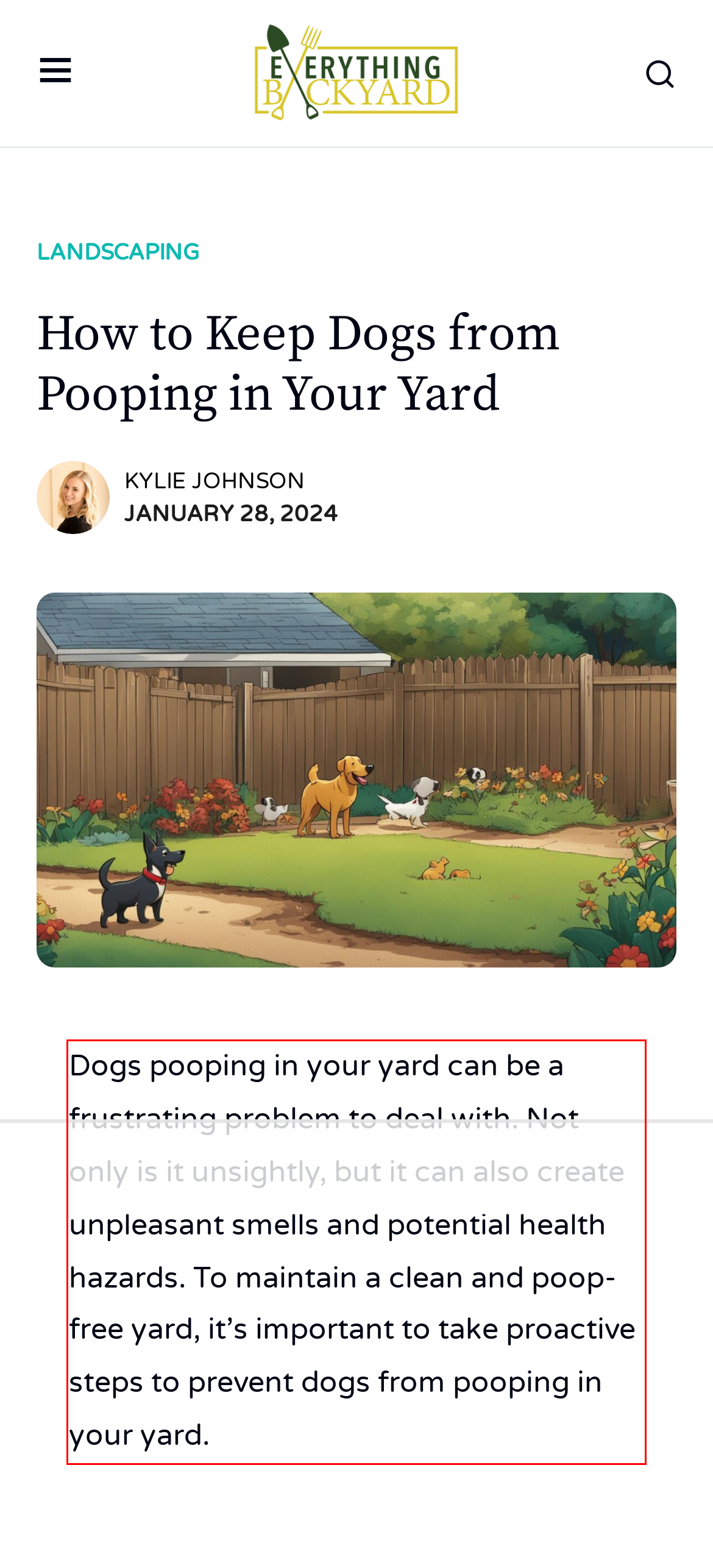From the provided screenshot, extract the text content that is enclosed within the red bounding box.

Dogs pooping in your yard can be a frustrating problem to deal with. Not only is it unsightly, but it can also create unpleasant smells and potential health hazards. To maintain a clean and poop-free yard, it’s important to take proactive steps to prevent dogs from pooping in your yard.